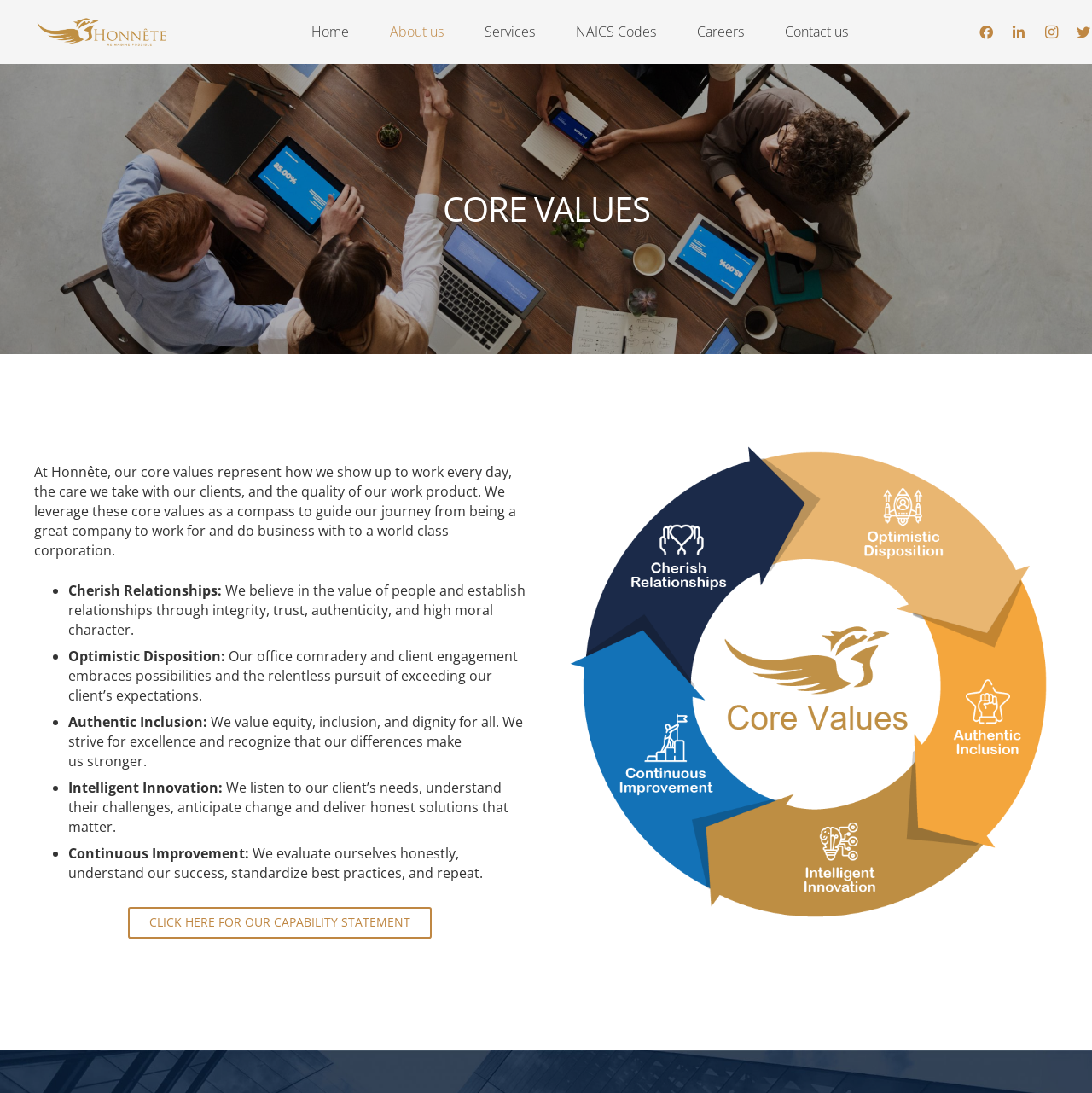What is the purpose of the company's core values?
Refer to the image and provide a detailed answer to the question.

According to the webpage, the company's core values serve as a compass to guide their journey from being a great company to work for and do business with to a world-class corporation.